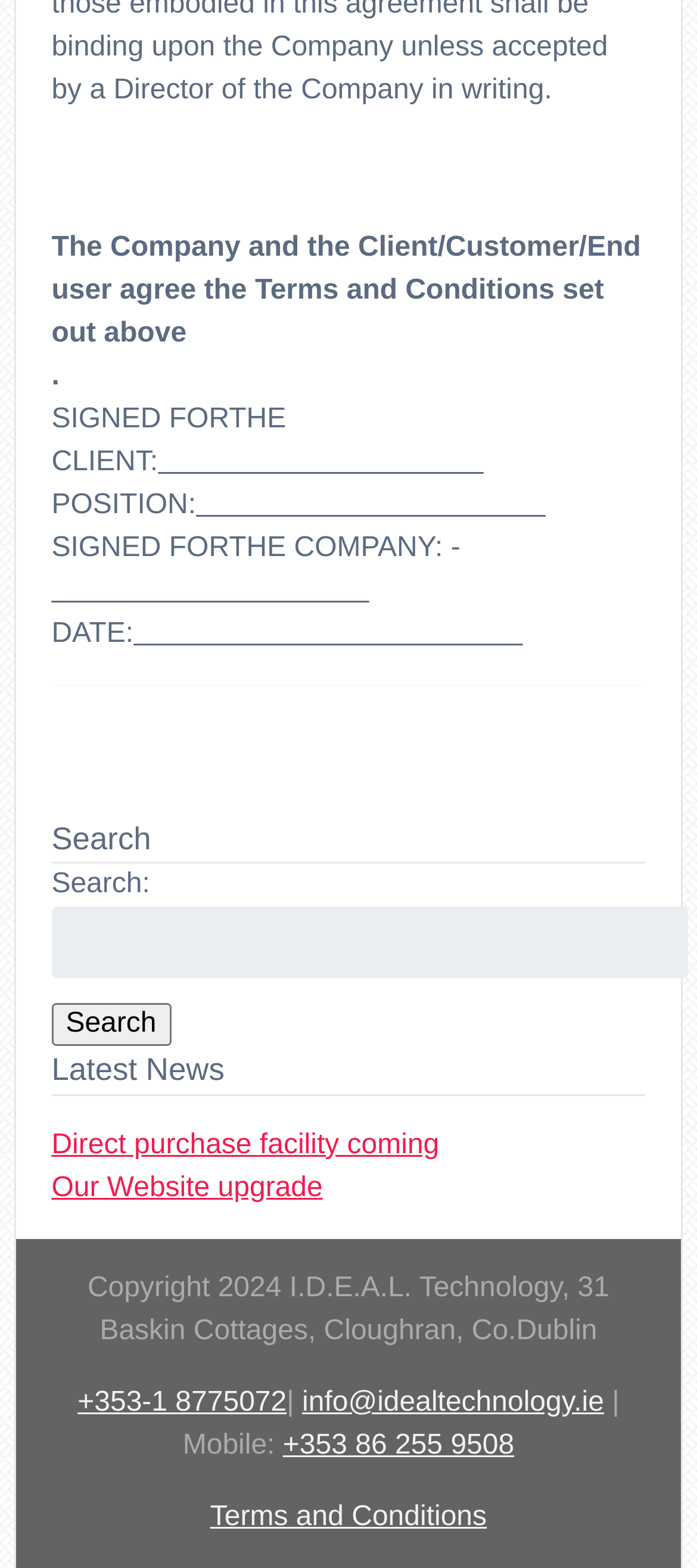Locate the UI element that matches the description Terms and Conditions in the webpage screenshot. Return the bounding box coordinates in the format (top-left x, top-left y, bottom-right x, bottom-right y), with values ranging from 0 to 1.

[0.302, 0.958, 0.698, 0.977]